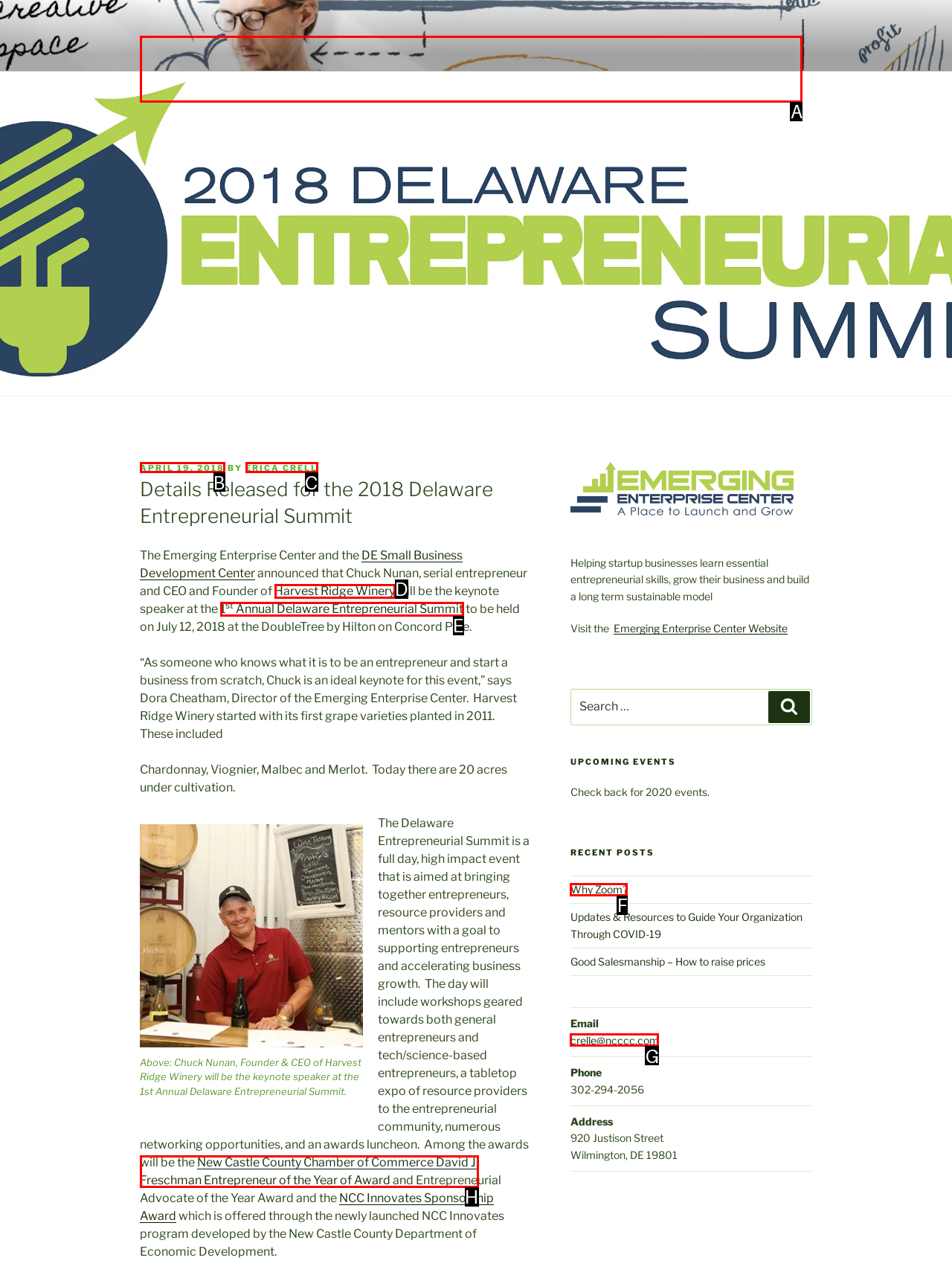Select the correct option from the given choices to perform this task: Read the post about Why Zoom?. Provide the letter of that option.

F